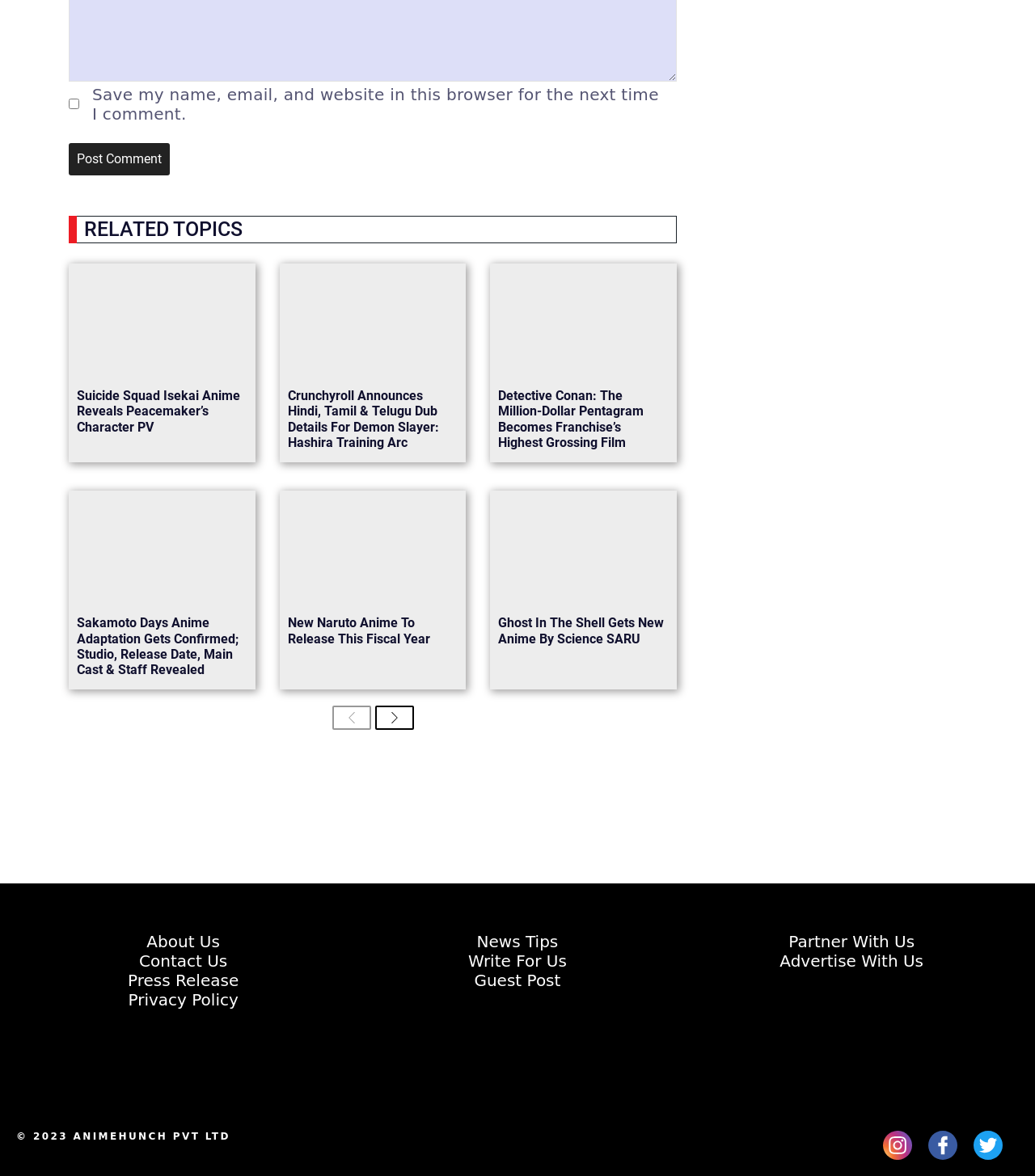What is the purpose of the checkbox?
Refer to the image and answer the question using a single word or phrase.

Save comment information